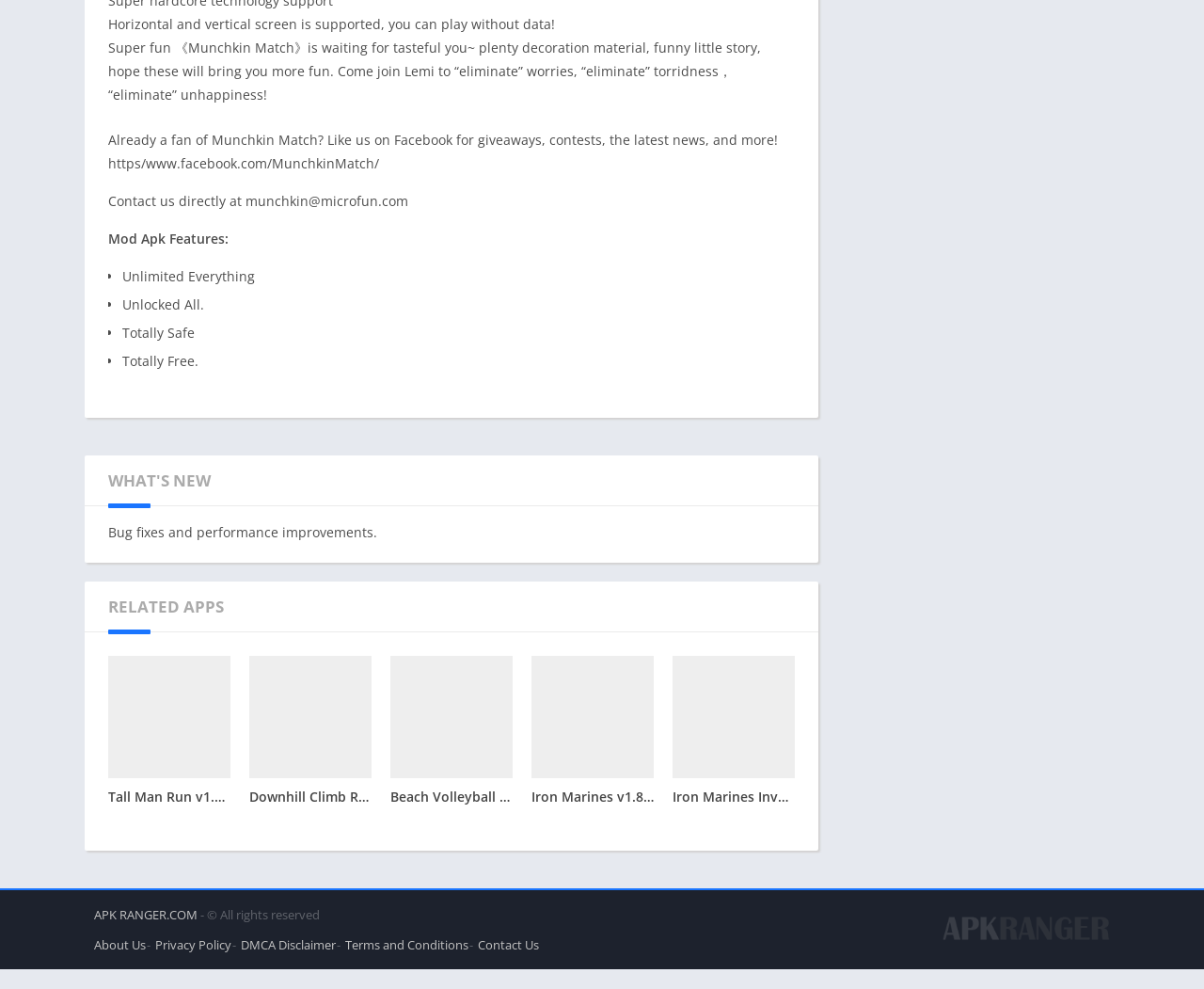For the following element description, predict the bounding box coordinates in the format (top-left x, top-left y, bottom-right x, bottom-right y). All values should be floating point numbers between 0 and 1. Description: Introducing Uber teen accounts

None